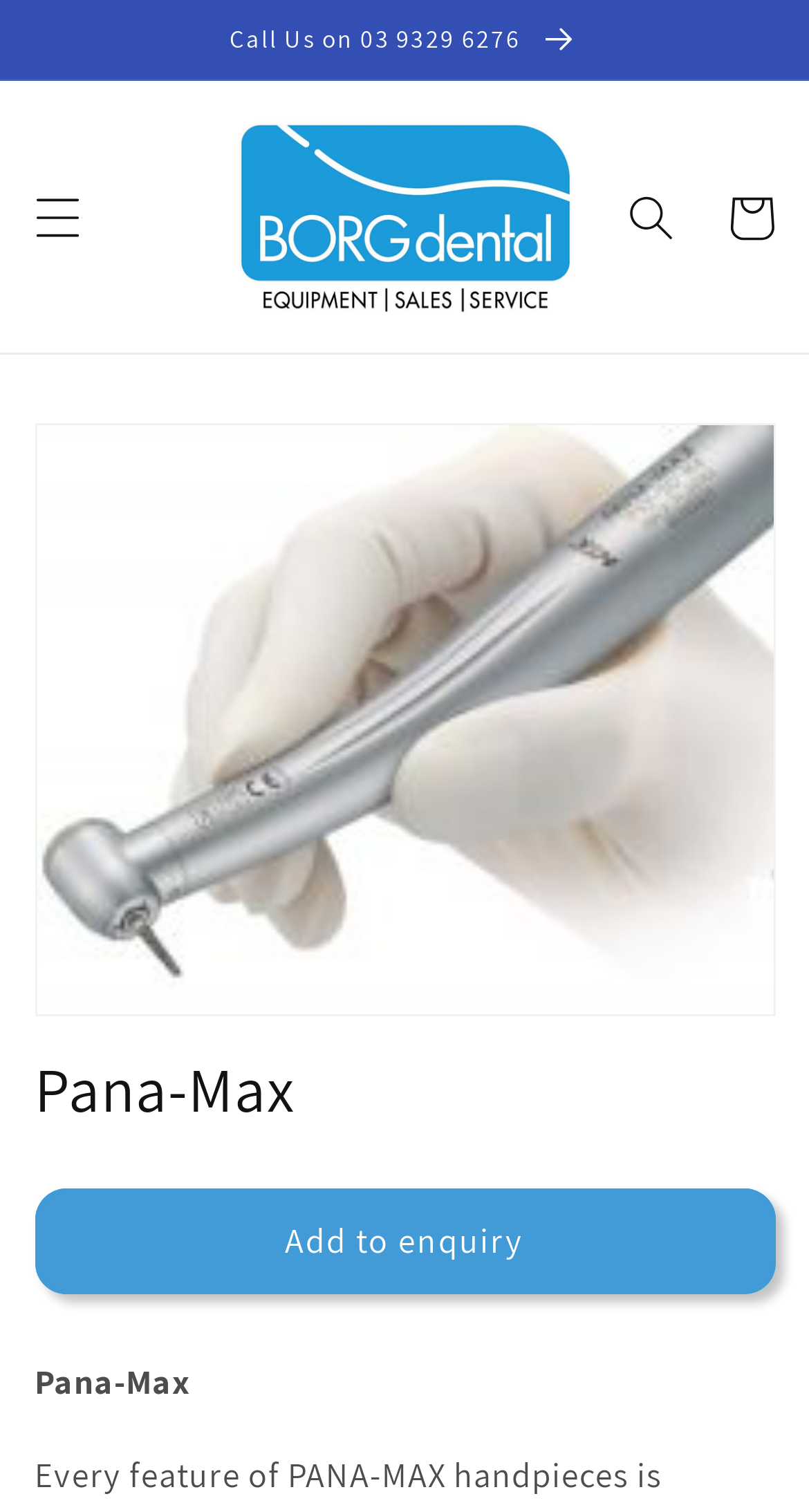Look at the image and give a detailed response to the following question: What can you do with the button at the bottom?

I found the purpose of the button by looking at the button element with the text 'Add to enquiry' which is located at the bottom of the page. It is likely a call-to-action button to add the product to an enquiry or cart.